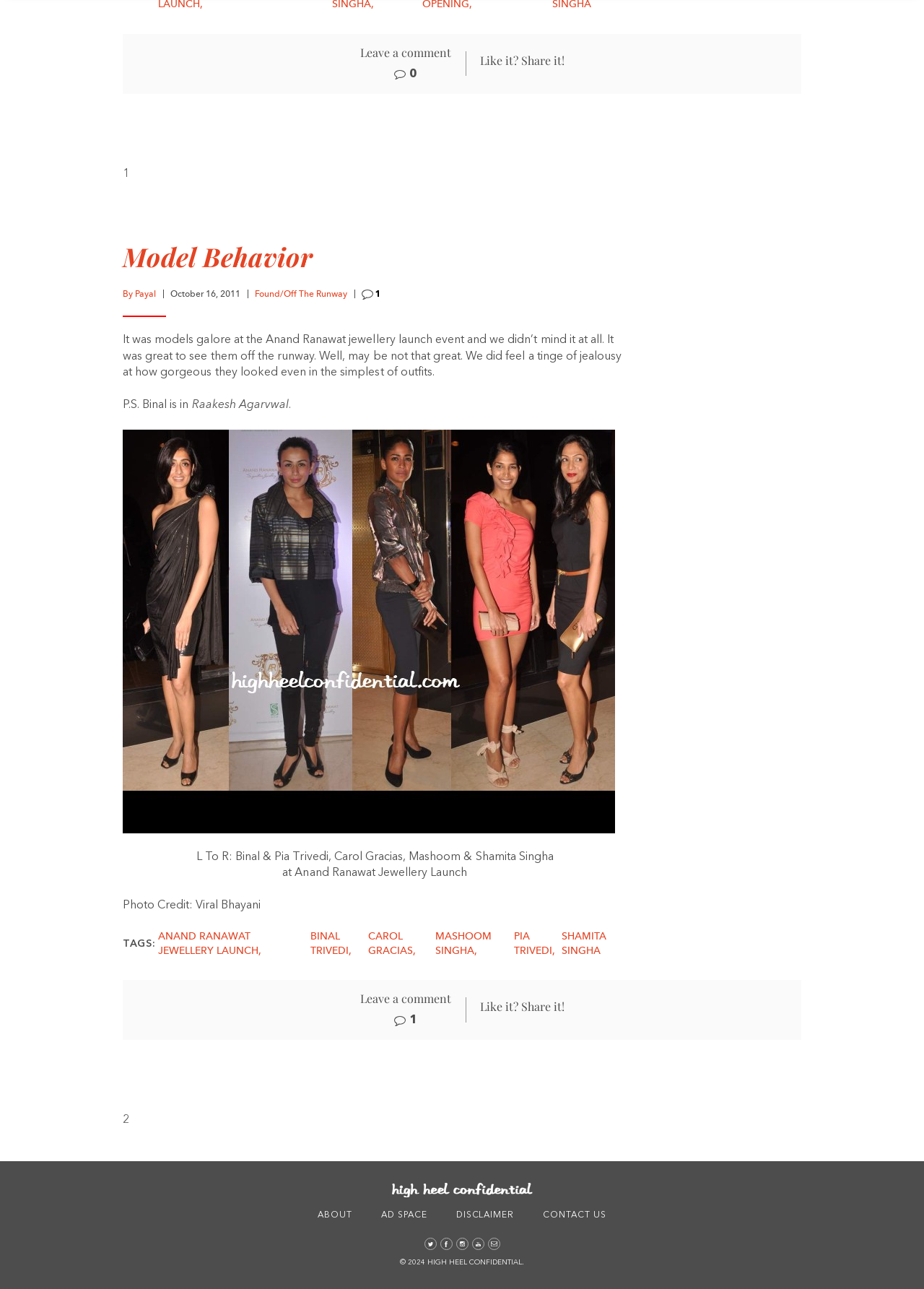Identify the bounding box coordinates of the clickable region necessary to fulfill the following instruction: "Visit the ABOUT page". The bounding box coordinates should be four float numbers between 0 and 1, i.e., [left, top, right, bottom].

[0.344, 0.938, 0.381, 0.948]